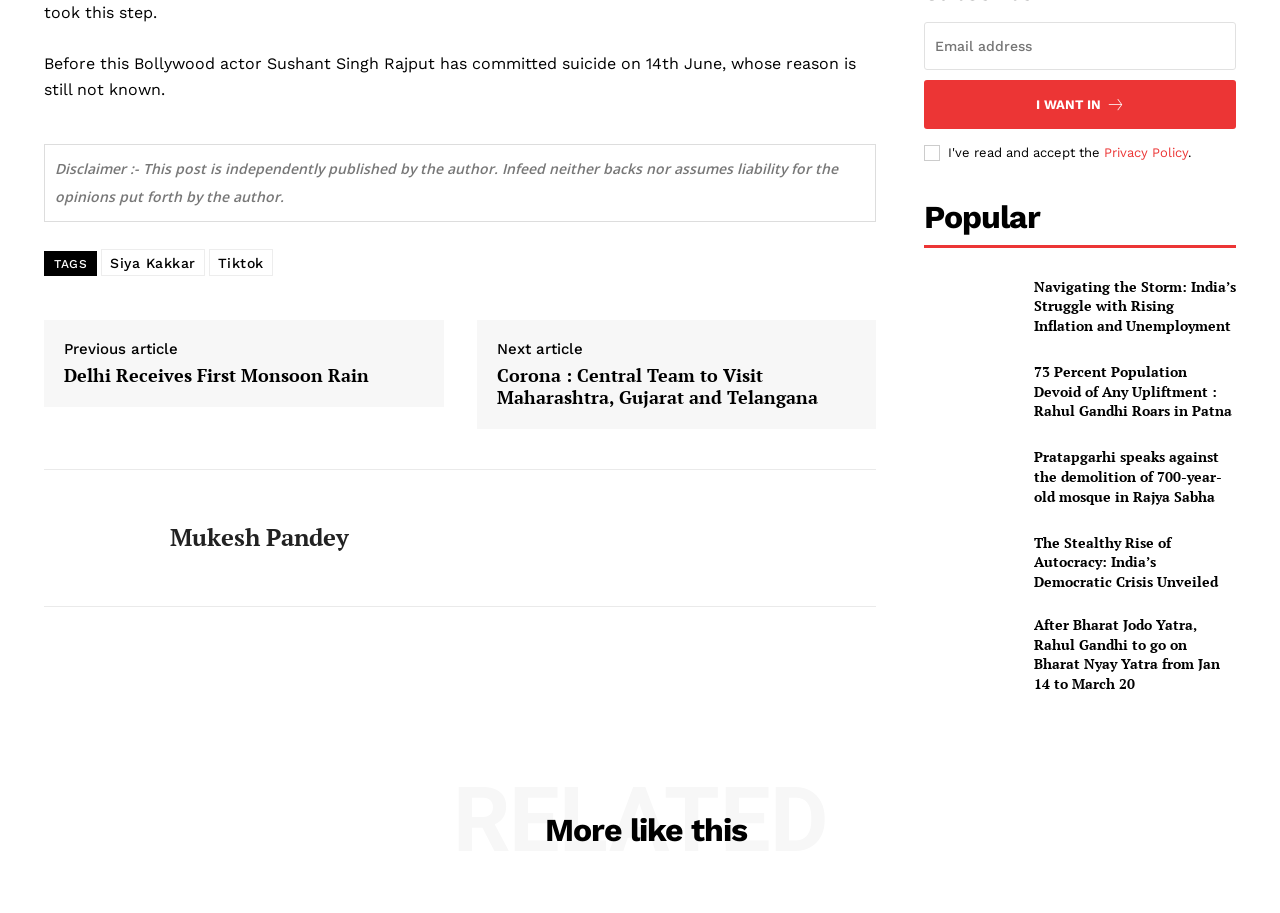Refer to the element description Oak Mistletoe and identify the corresponding bounding box in the screenshot. Format the coordinates as (top-left x, top-left y, bottom-right x, bottom-right y) with values in the range of 0 to 1.

None